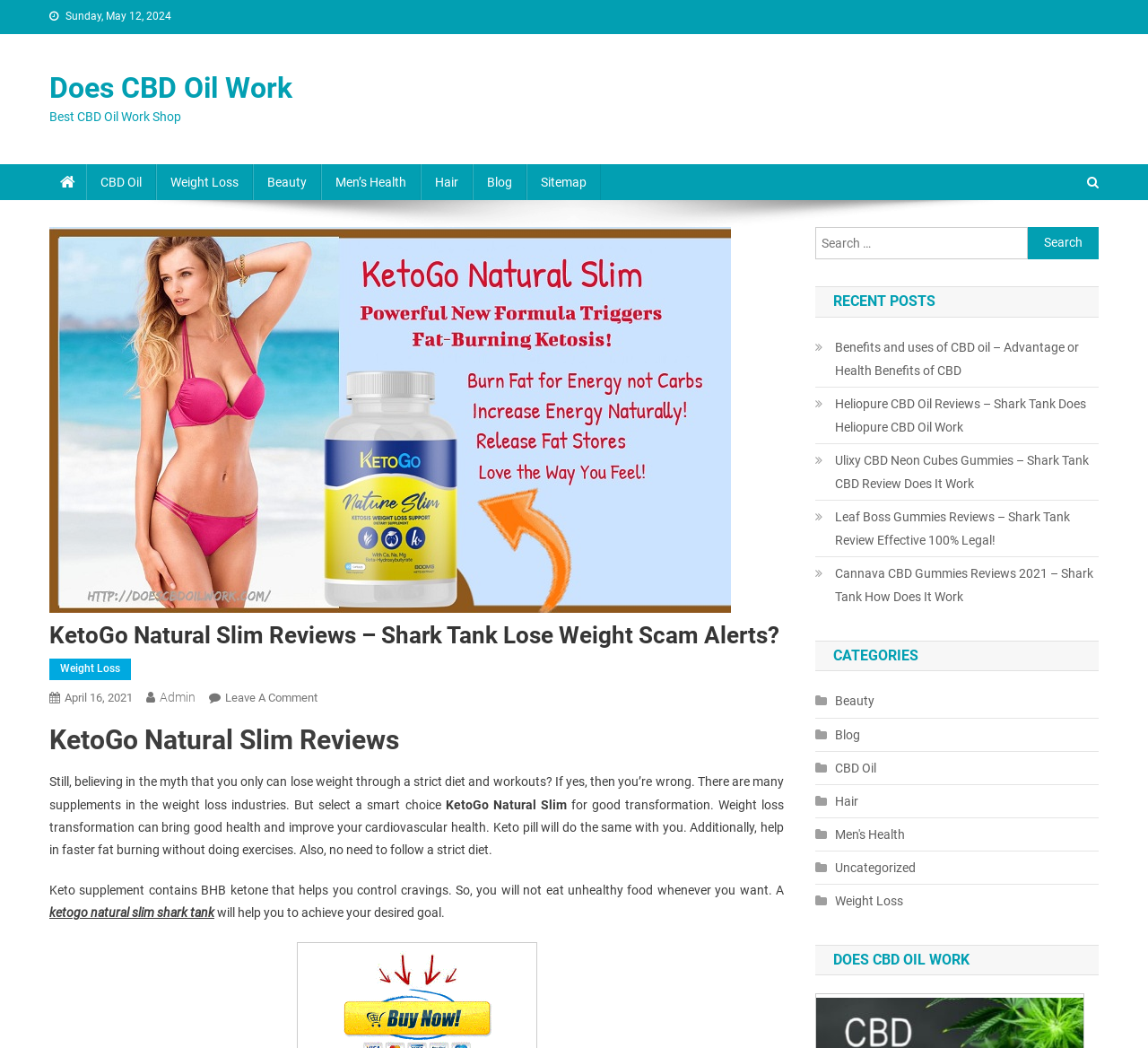Determine the bounding box coordinates of the clickable element necessary to fulfill the instruction: "Search for something". Provide the coordinates as four float numbers within the 0 to 1 range, i.e., [left, top, right, bottom].

[0.71, 0.216, 0.957, 0.247]